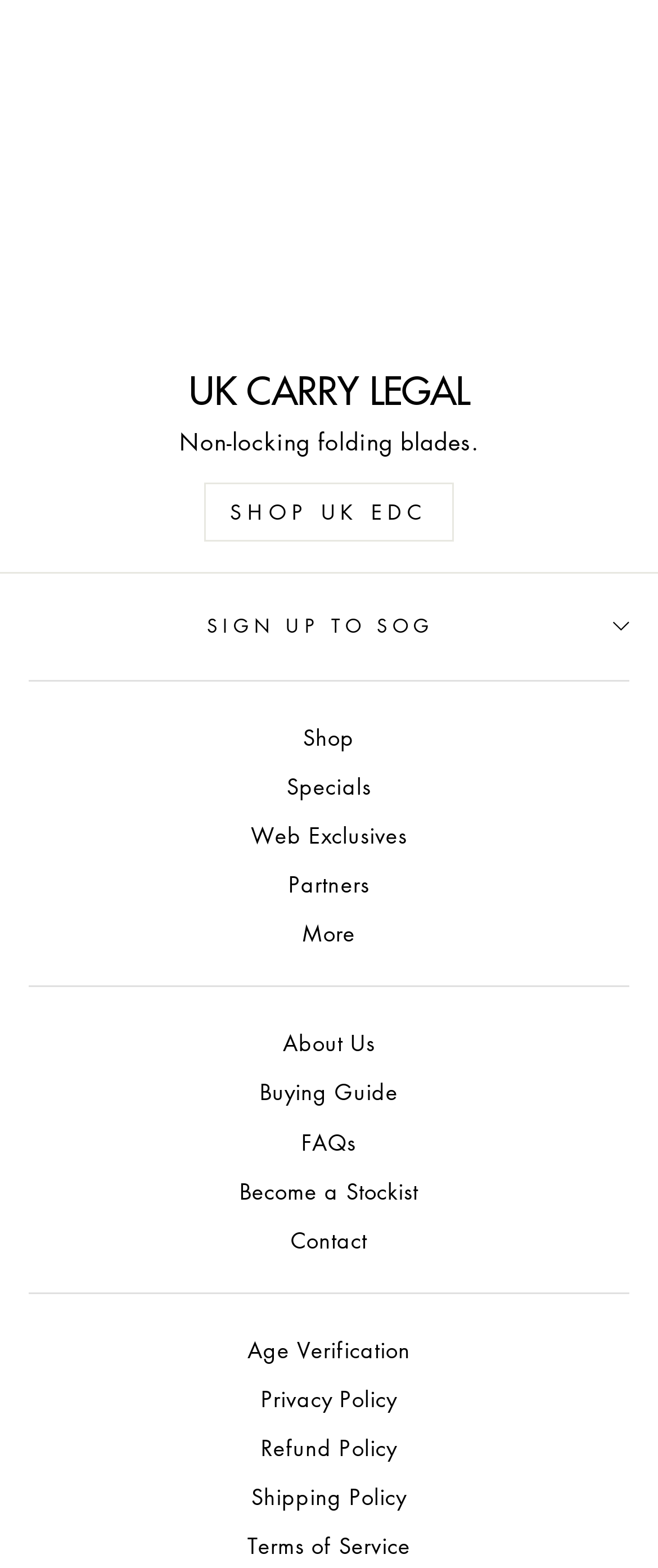Please identify the bounding box coordinates of the clickable area that will fulfill the following instruction: "Click on UK Carry Legal". The coordinates should be in the format of four float numbers between 0 and 1, i.e., [left, top, right, bottom].

[0.044, 0.003, 0.956, 0.218]